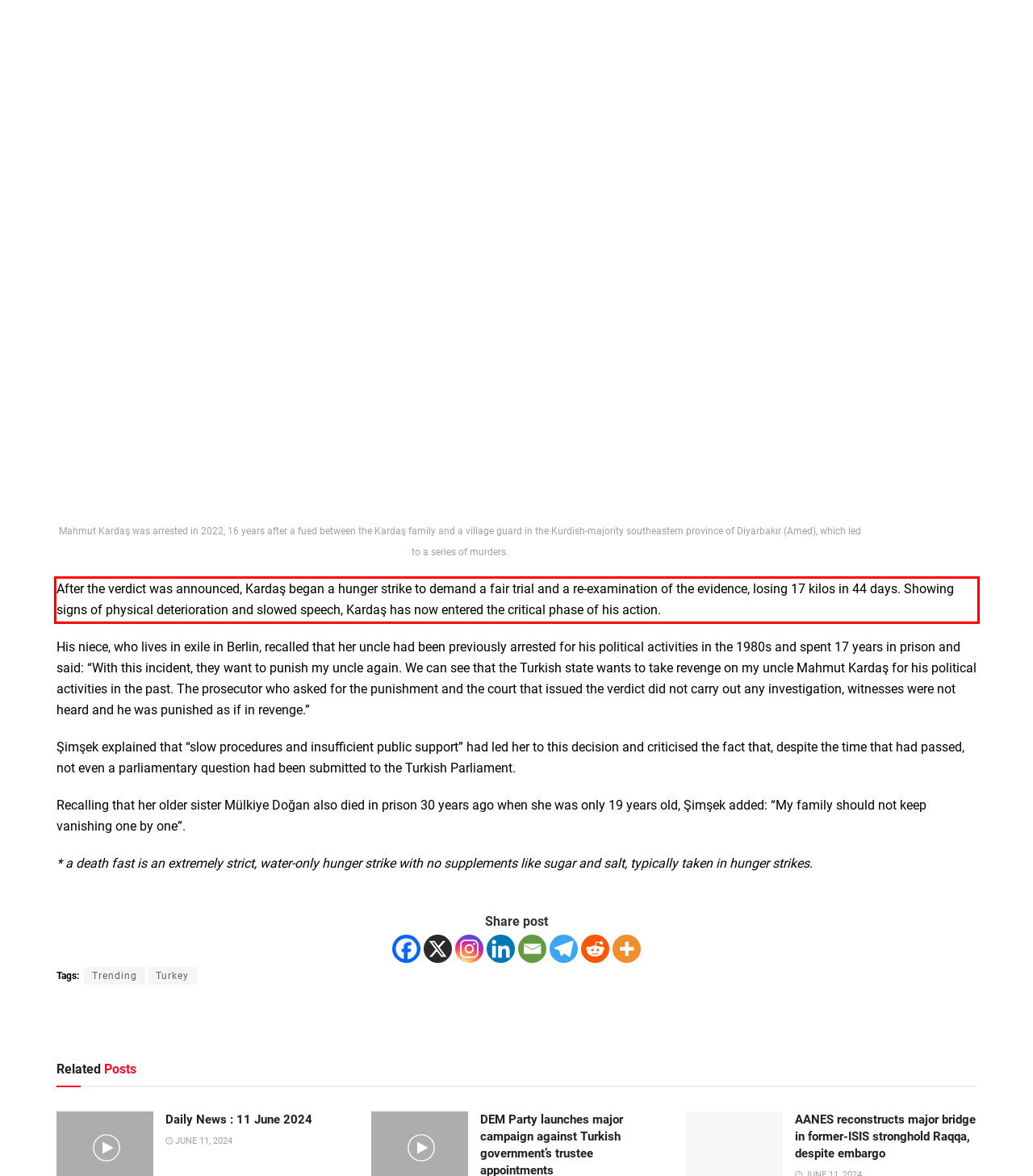With the given screenshot of a webpage, locate the red rectangle bounding box and extract the text content using OCR.

After the verdict was announced, Kardaş began a hunger strike to demand a fair trial and a re-examination of the evidence, losing 17 kilos in 44 days. Showing signs of physical deterioration and slowed speech, Kardaş has now entered the critical phase of his action.